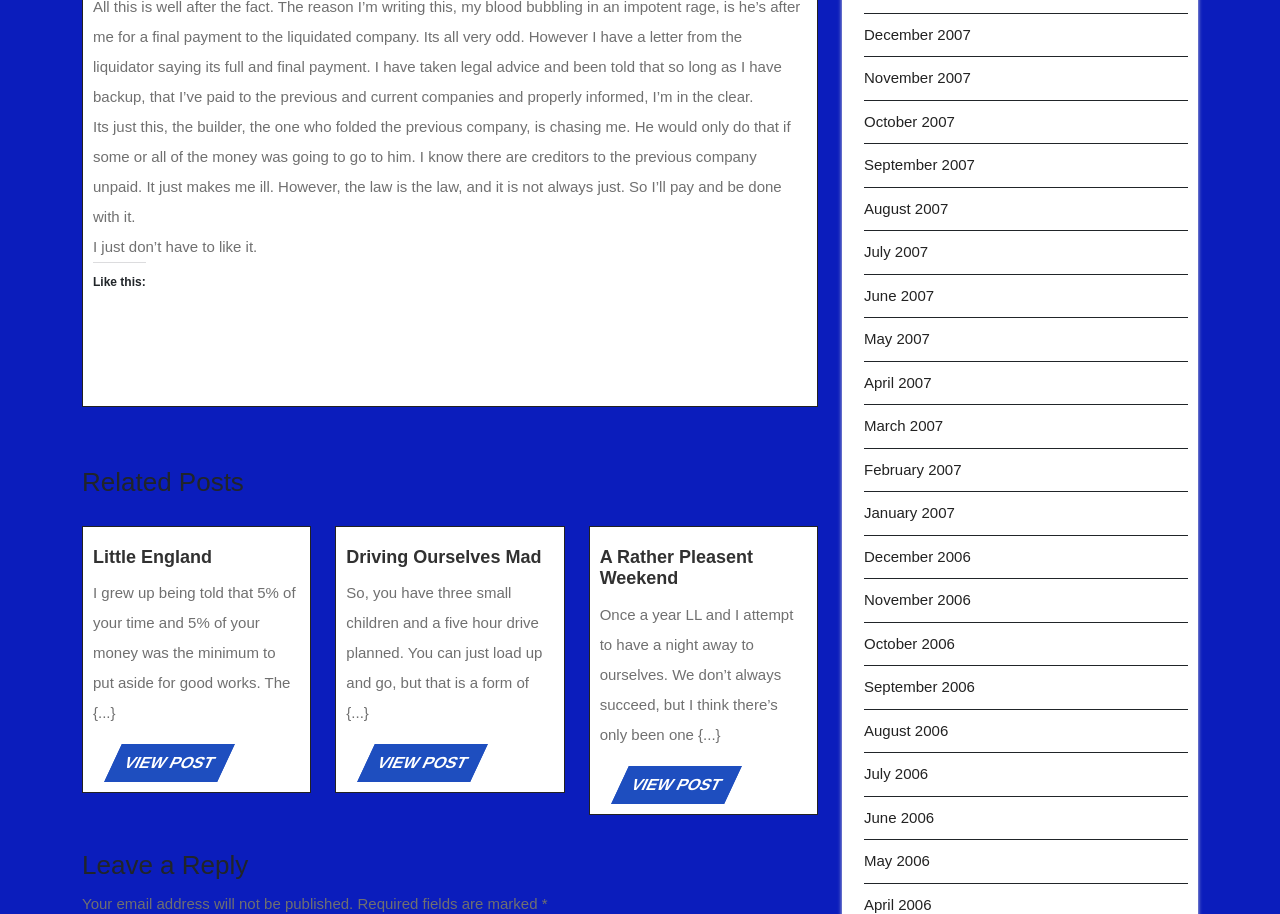Using the information from the screenshot, answer the following question thoroughly:
What is the purpose of the 'Like or Reblog' button?

The 'Like or Reblog' button is an iframe element that allows users to interact with the post, likely to show appreciation or share the content with others.